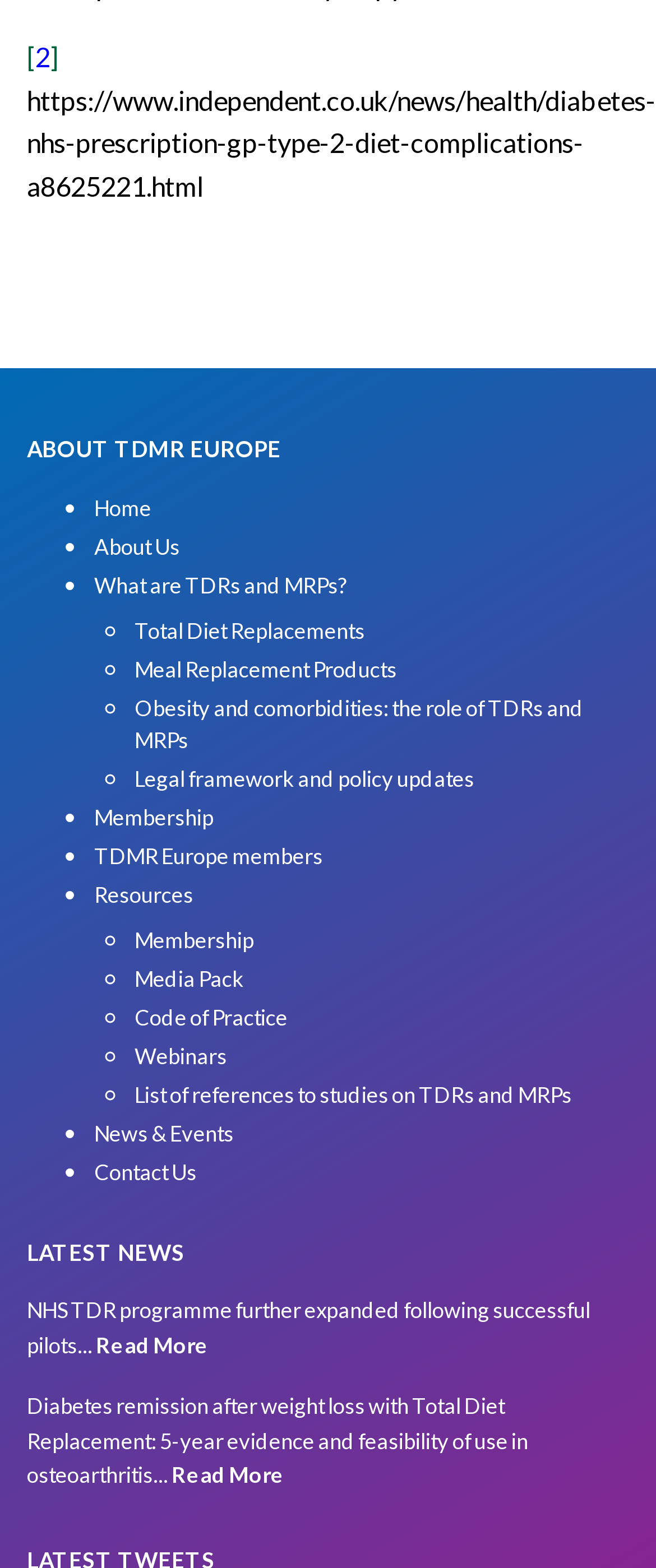From the screenshot, find the bounding box of the UI element matching this description: "Resources". Supply the bounding box coordinates in the form [left, top, right, bottom], each a float between 0 and 1.

[0.144, 0.562, 0.295, 0.579]